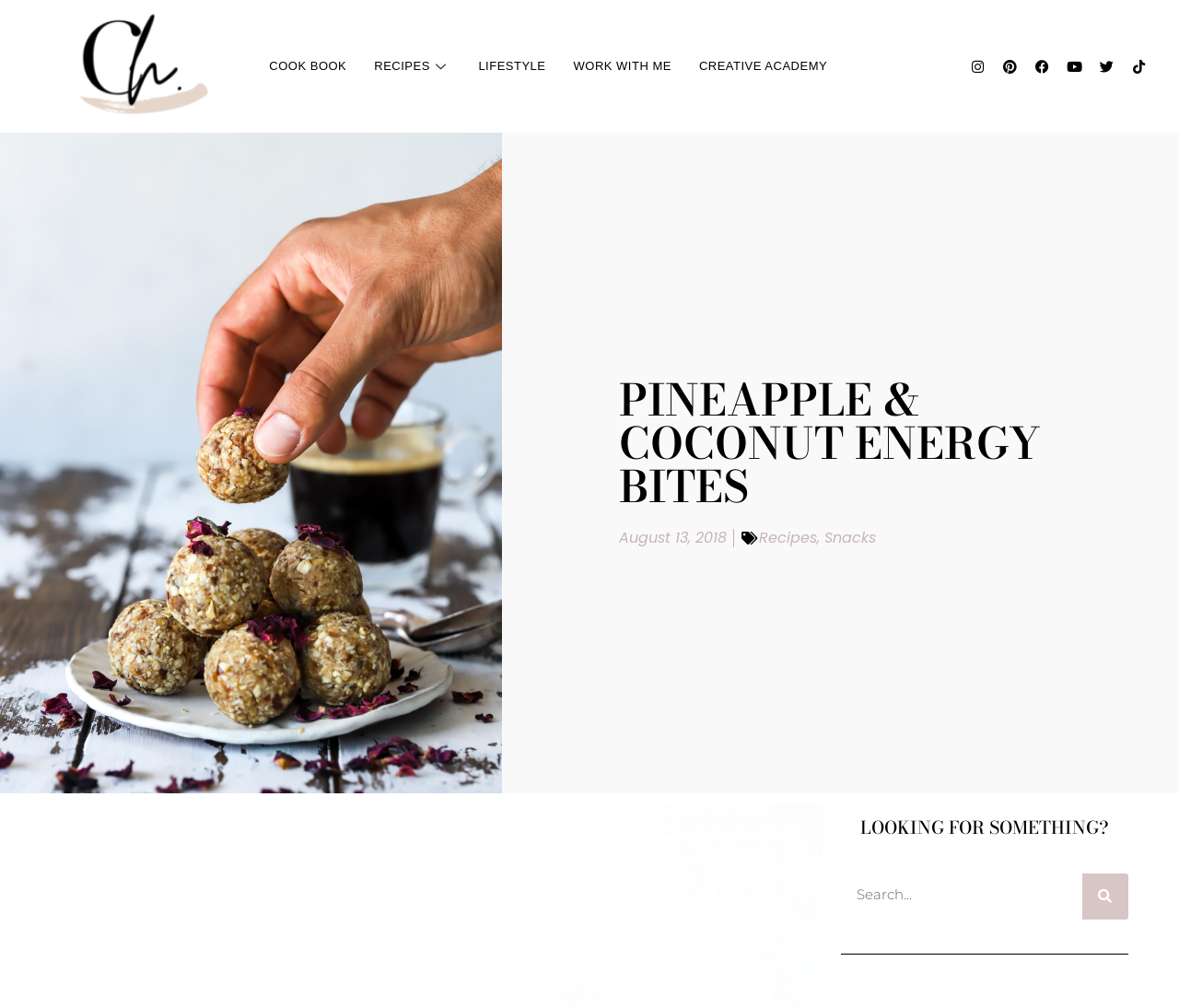For the following element description, predict the bounding box coordinates in the format (top-left x, top-left y, bottom-right x, bottom-right y). All values should be floating point numbers between 0 and 1. Description: Work with me

[0.475, 0.029, 0.581, 0.102]